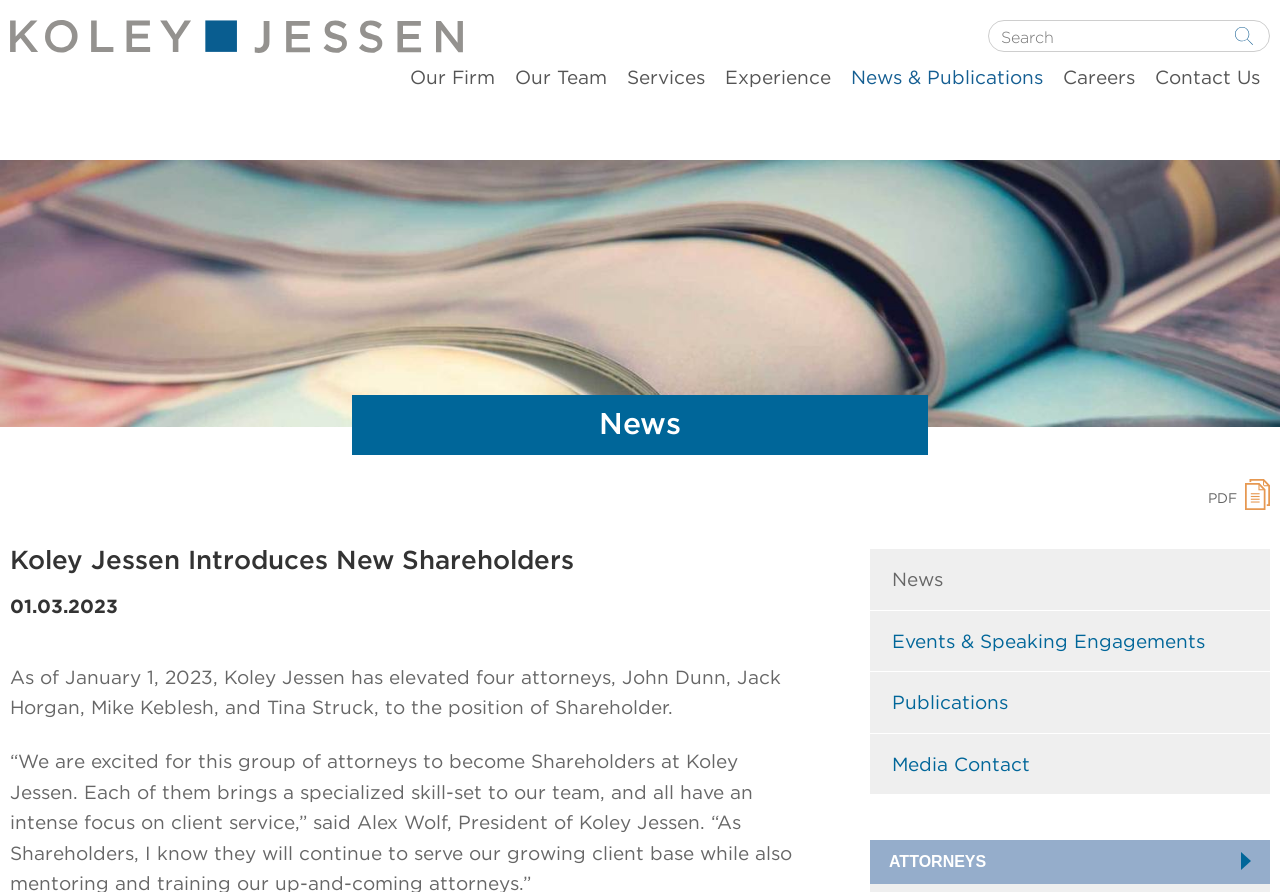Please determine the bounding box coordinates of the element to click on in order to accomplish the following task: "Contact the media". Ensure the coordinates are four float numbers ranging from 0 to 1, i.e., [left, top, right, bottom].

[0.697, 0.839, 0.975, 0.873]